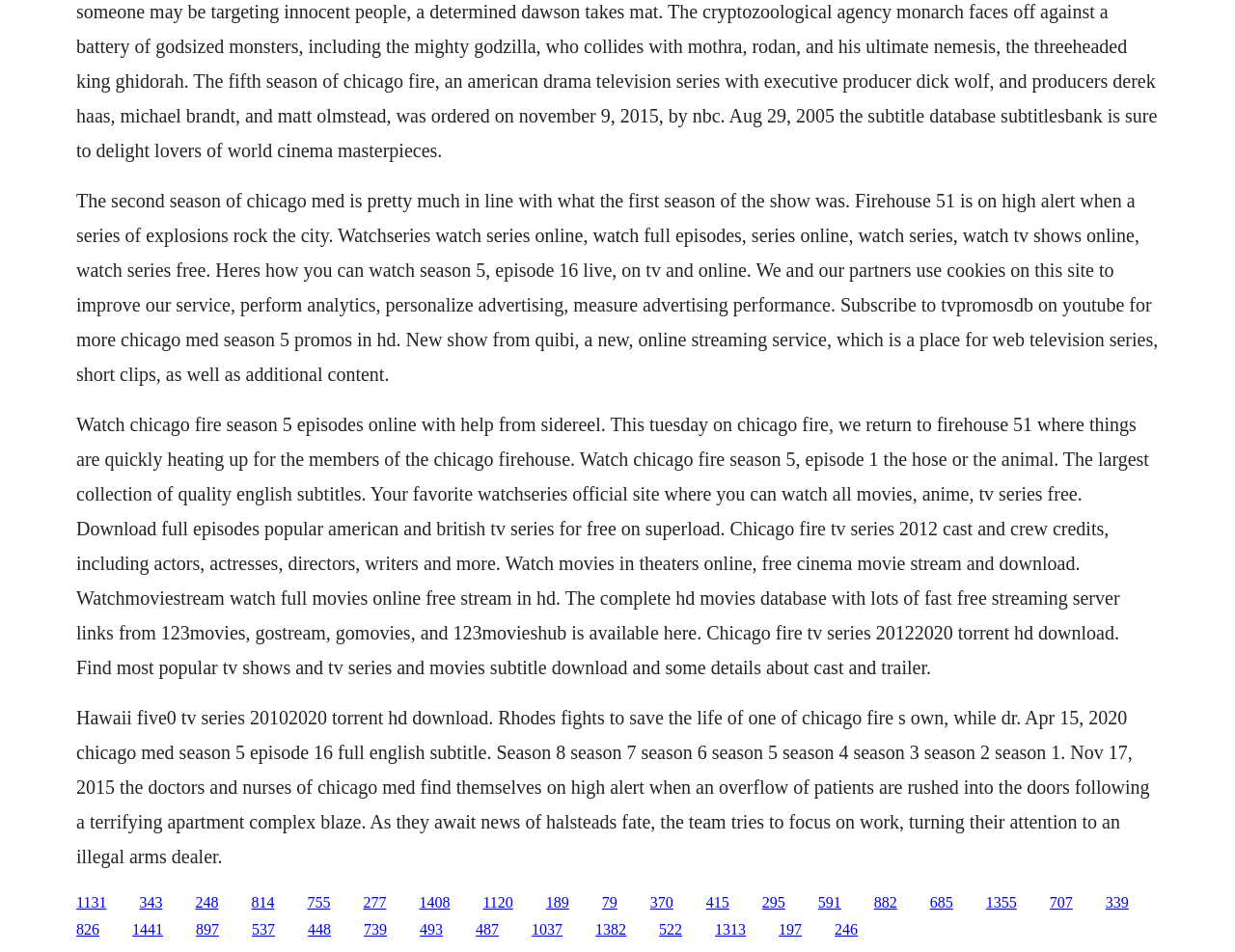What is the purpose of the links at the bottom of the webpage?
Using the image, answer in one word or phrase.

TV series episode links